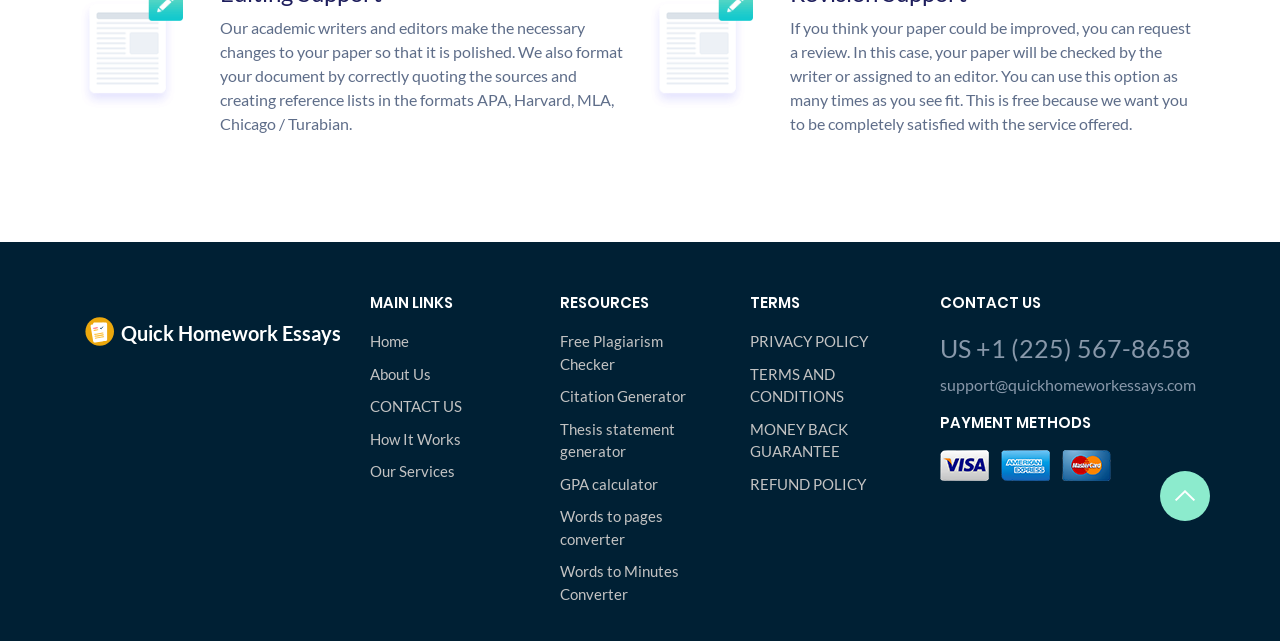What payment methods are accepted by the website?
Provide a comprehensive and detailed answer to the question.

Although the website has a section labeled 'PAYMENT METHODS', it does not specify what payment methods are accepted. It only provides a heading with no additional information.